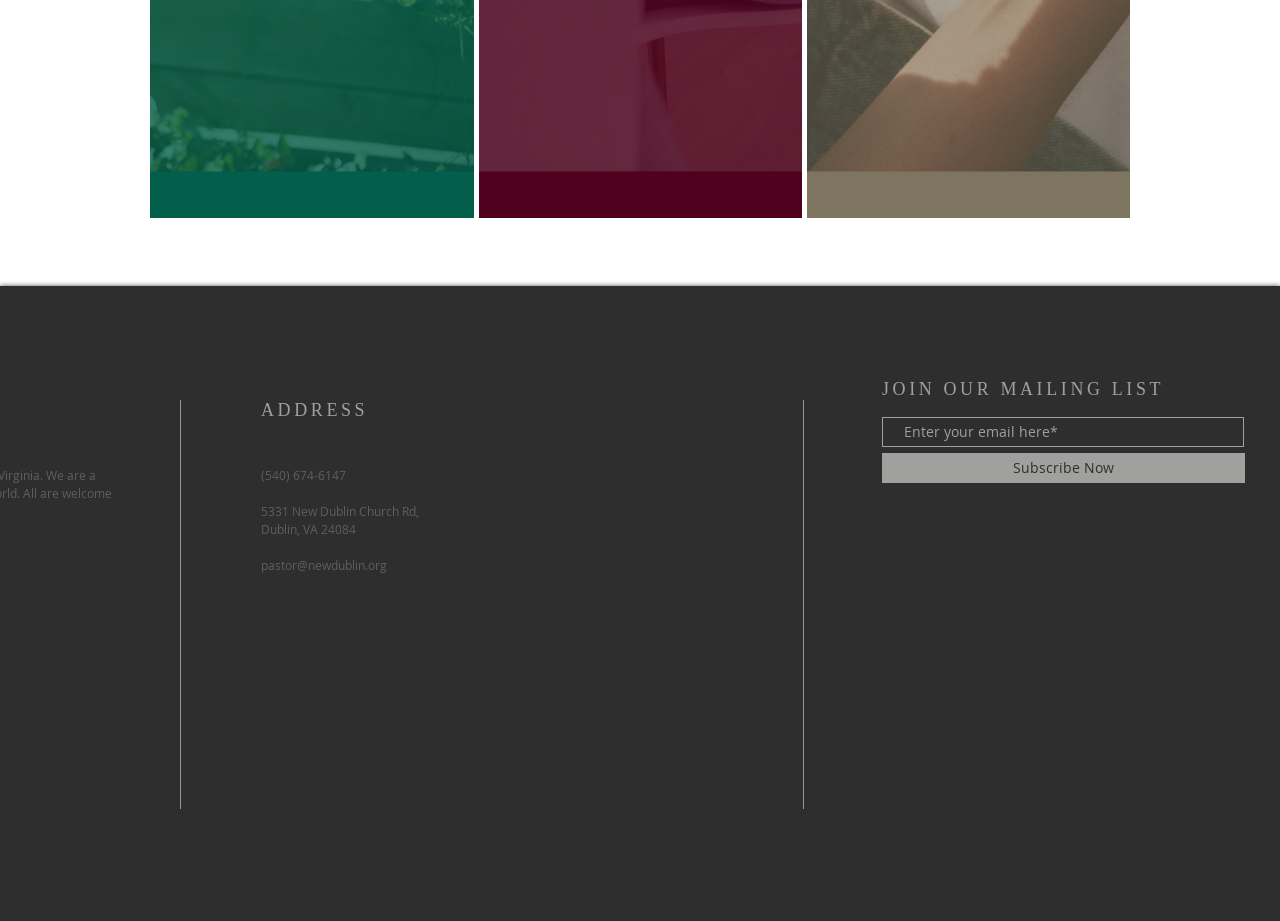Find the UI element described as: "The Birth of menswear Woolrich" and predict its bounding box coordinates. Ensure the coordinates are four float numbers between 0 and 1, [left, top, right, bottom].

None